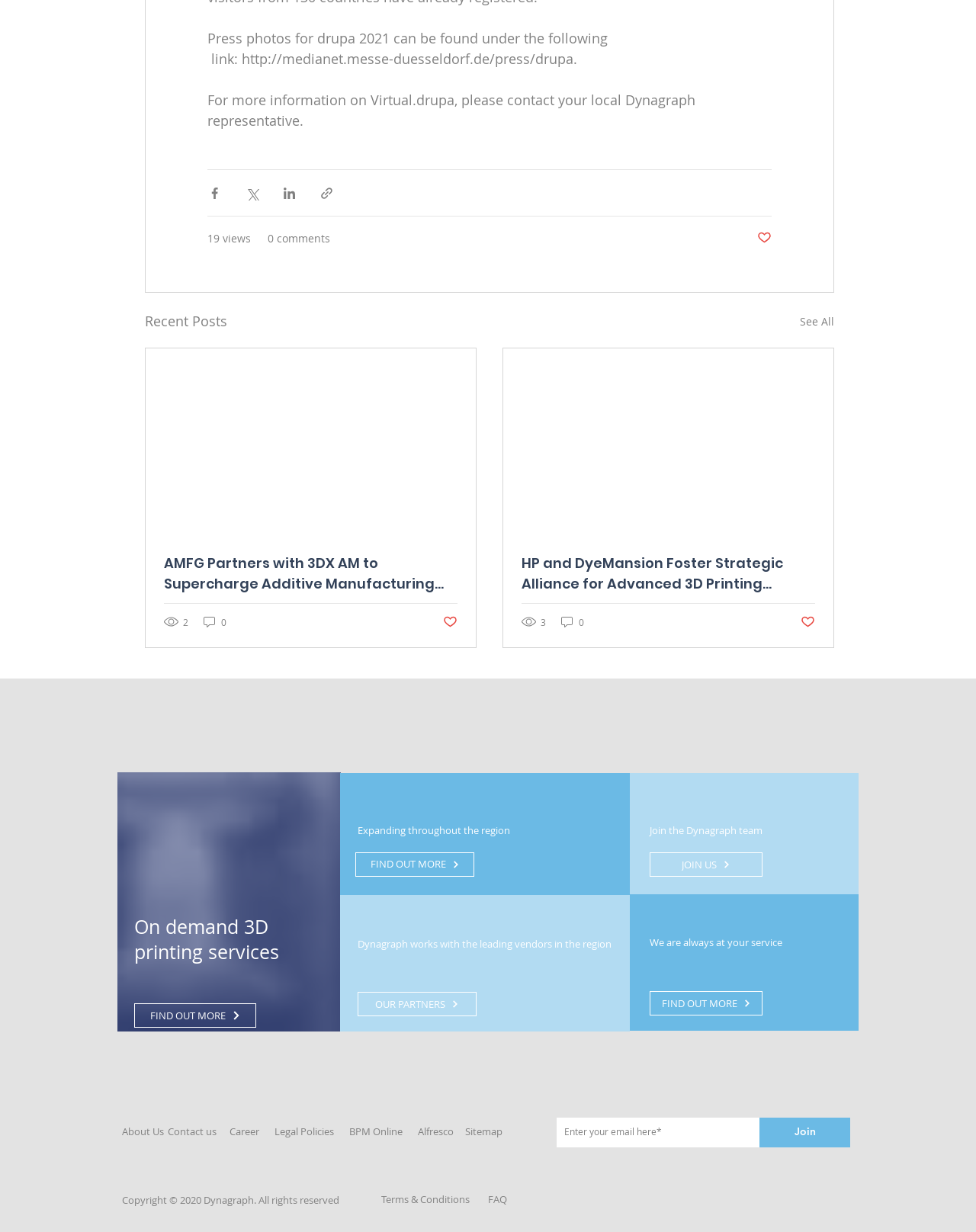Respond concisely with one word or phrase to the following query:
What is the purpose of the 'Share via' buttons?

To share content on social media